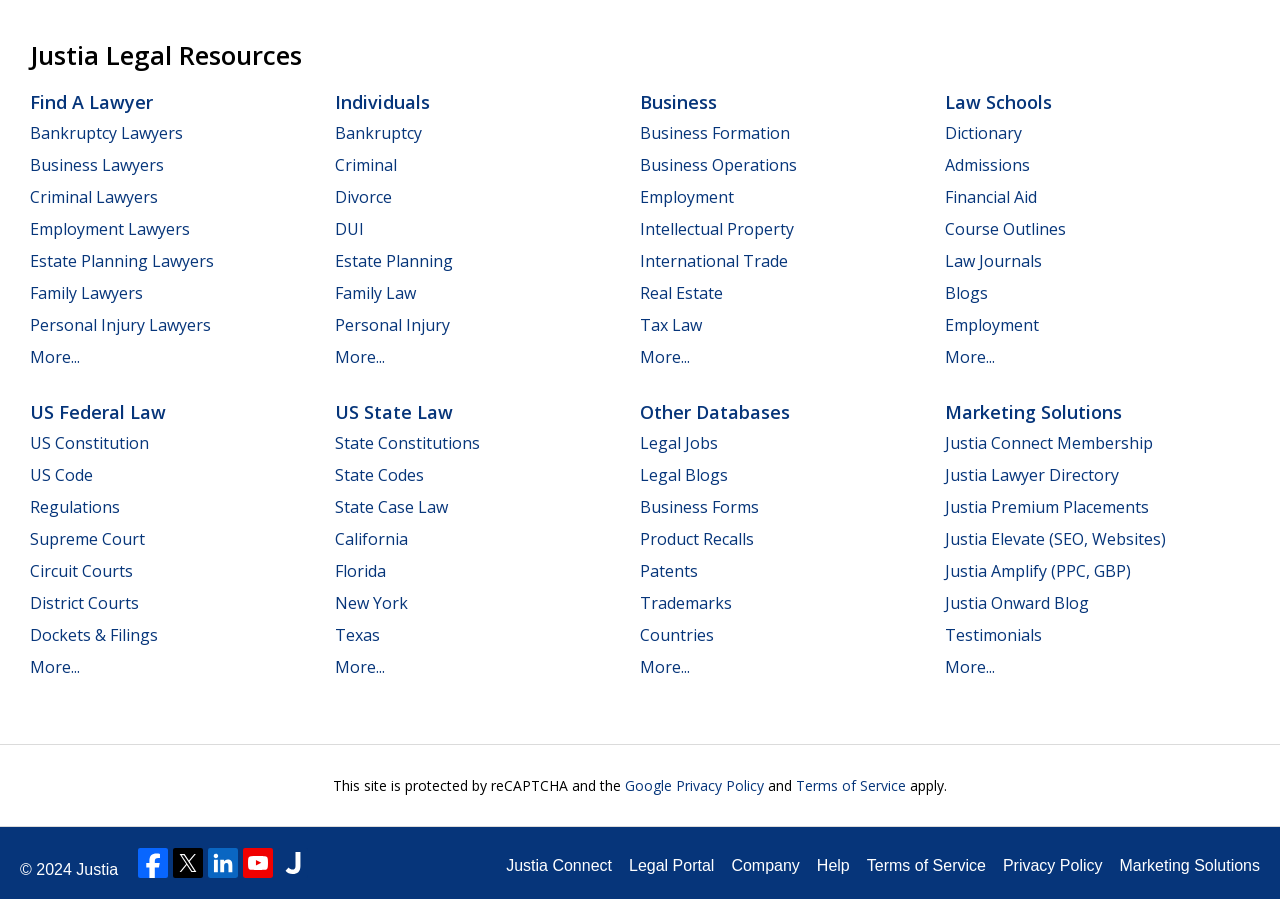Locate the bounding box coordinates of the region to be clicked to comply with the following instruction: "Click on Bankruptcy Lawyers". The coordinates must be four float numbers between 0 and 1, in the form [left, top, right, bottom].

[0.023, 0.136, 0.143, 0.16]